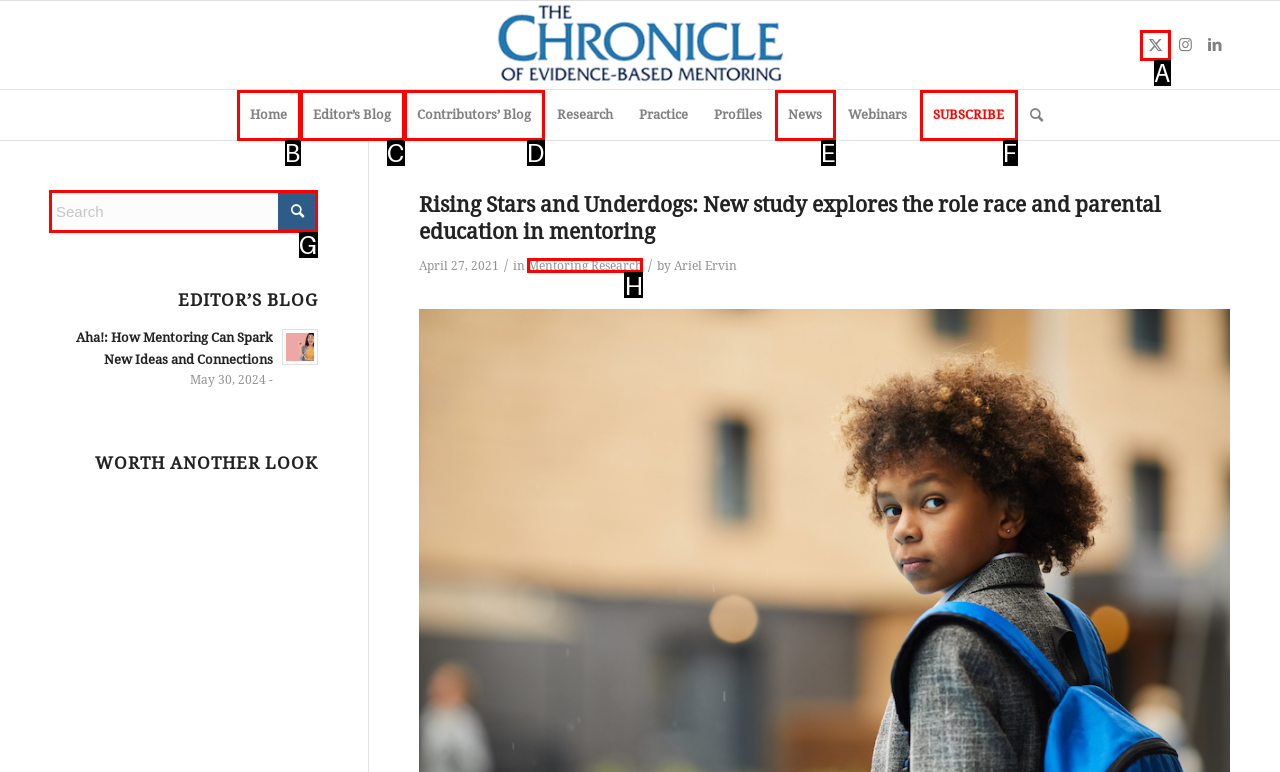Identify the HTML element that should be clicked to accomplish the task: Search for something
Provide the option's letter from the given choices.

G